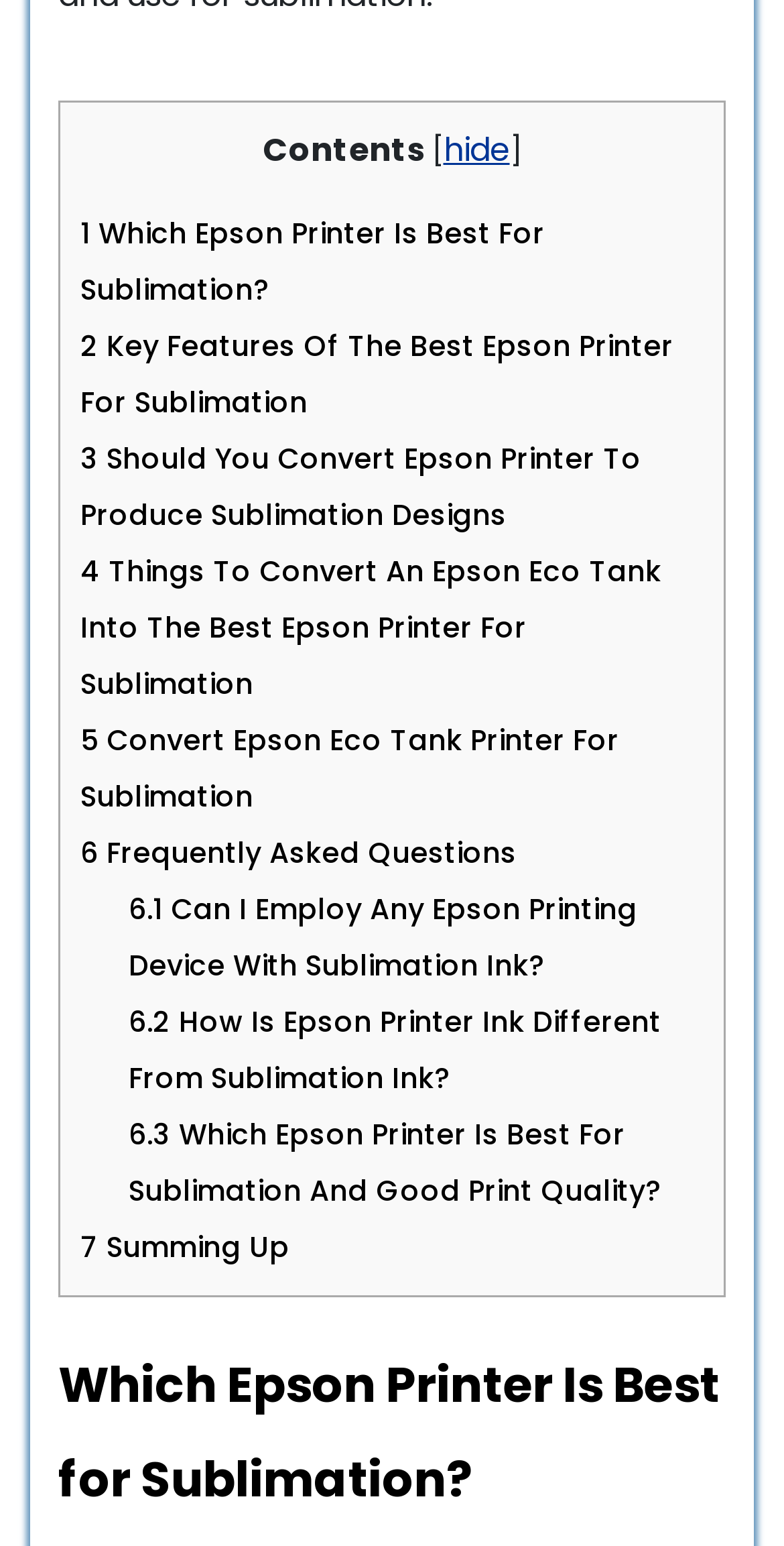Identify the bounding box for the described UI element: "hide".

[0.565, 0.081, 0.65, 0.111]